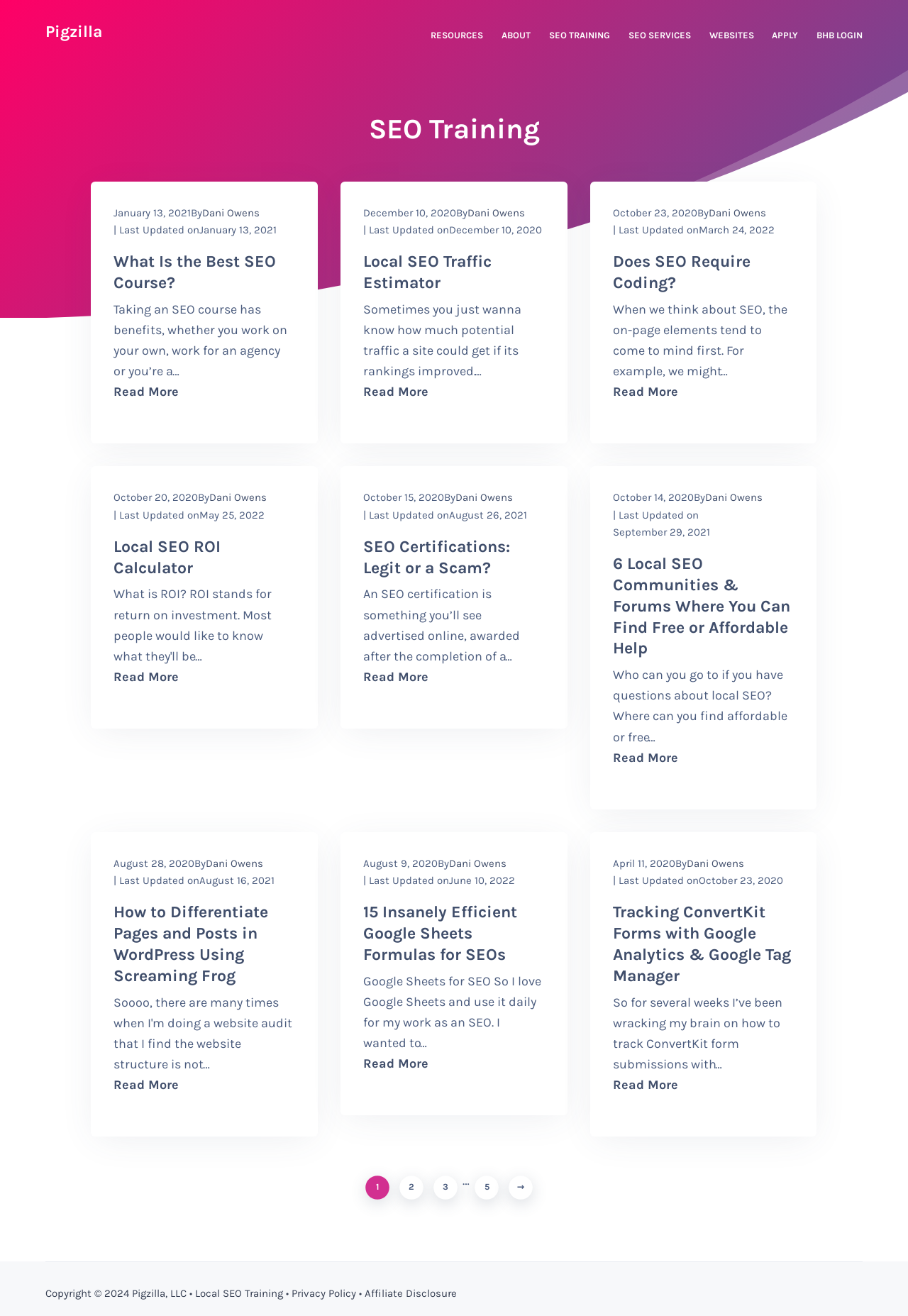What is the topic of the article 'What Is the Best SEO Course?'?
Analyze the image and provide a thorough answer to the question.

The article 'What Is the Best SEO Course?' has a heading with the same text, and the content of the article discusses the benefits of taking an SEO course, indicating that the topic of the article is related to SEO courses.